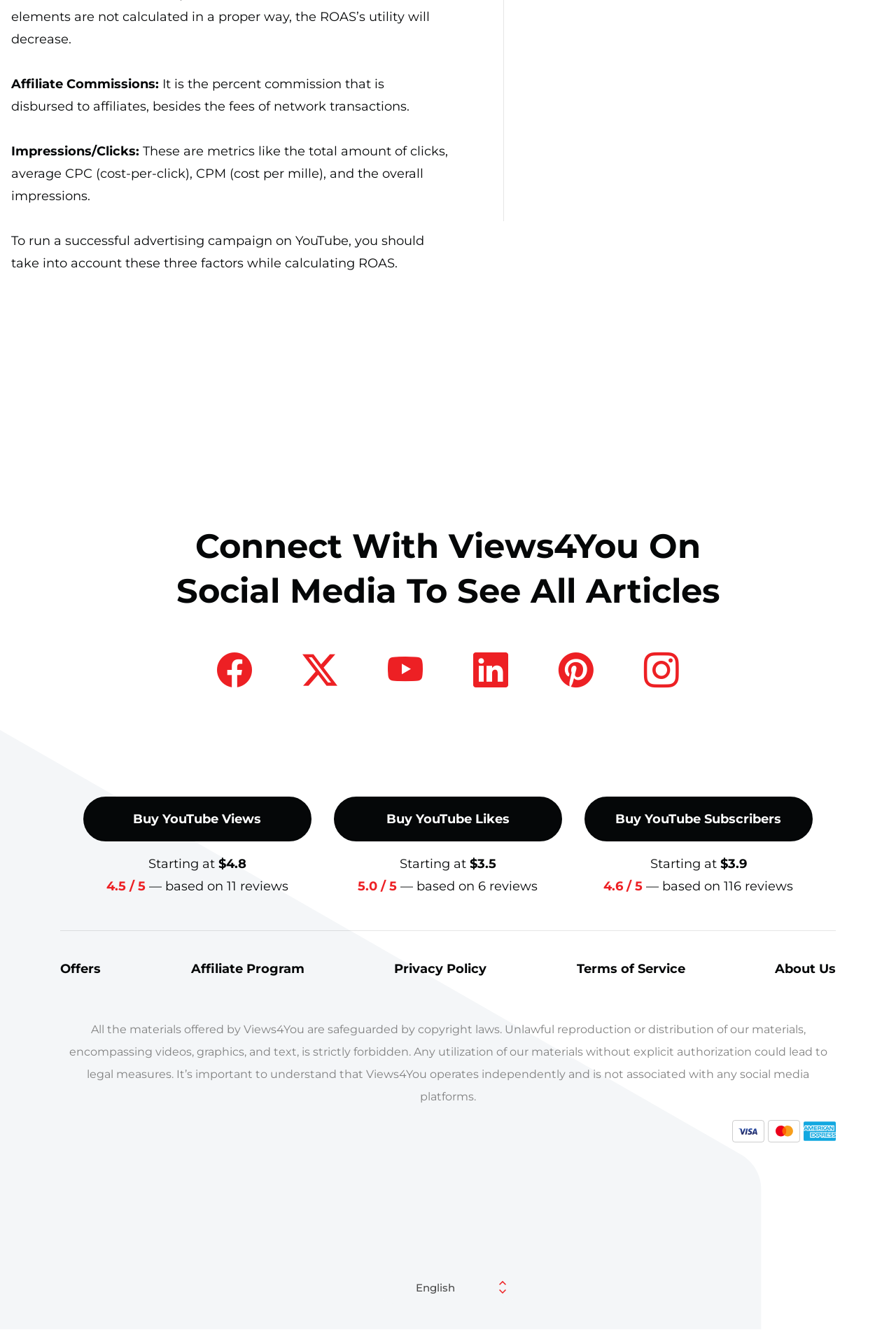Use the information in the screenshot to answer the question comprehensively: What are the three factors to consider when calculating ROAS?

The text on the page mentions that 'To run a successful advertising campaign on YouTube, you should take into account these three factors while calculating ROAS.' The first two factors are mentioned as 'Affiliate Commissions' and 'Impressions/Clicks', but the third factor is not explicitly stated.